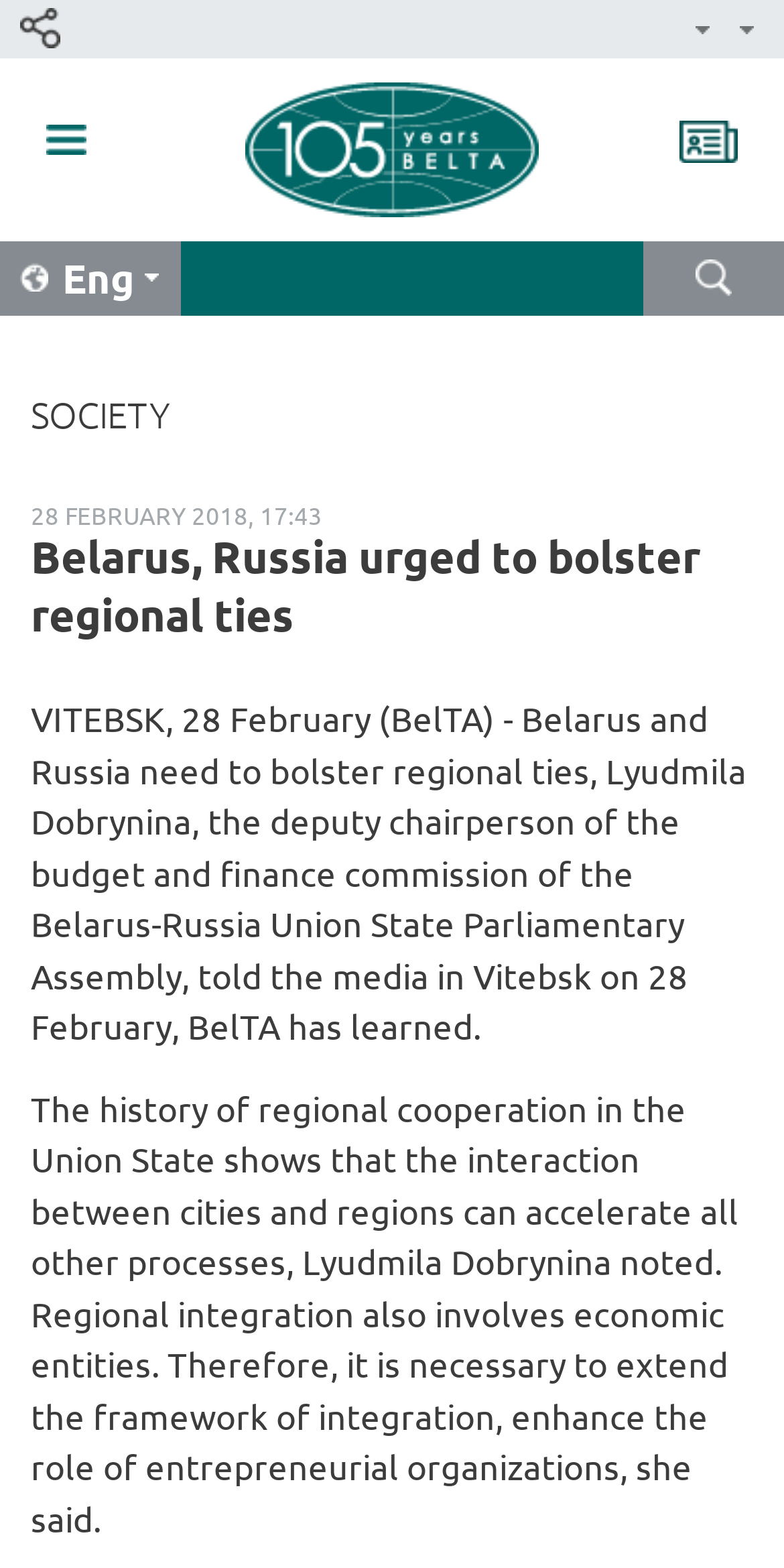Show me the bounding box coordinates of the clickable region to achieve the task as per the instruction: "Visit the 'Government Bodies' page".

[0.931, 0.0, 0.962, 0.037]